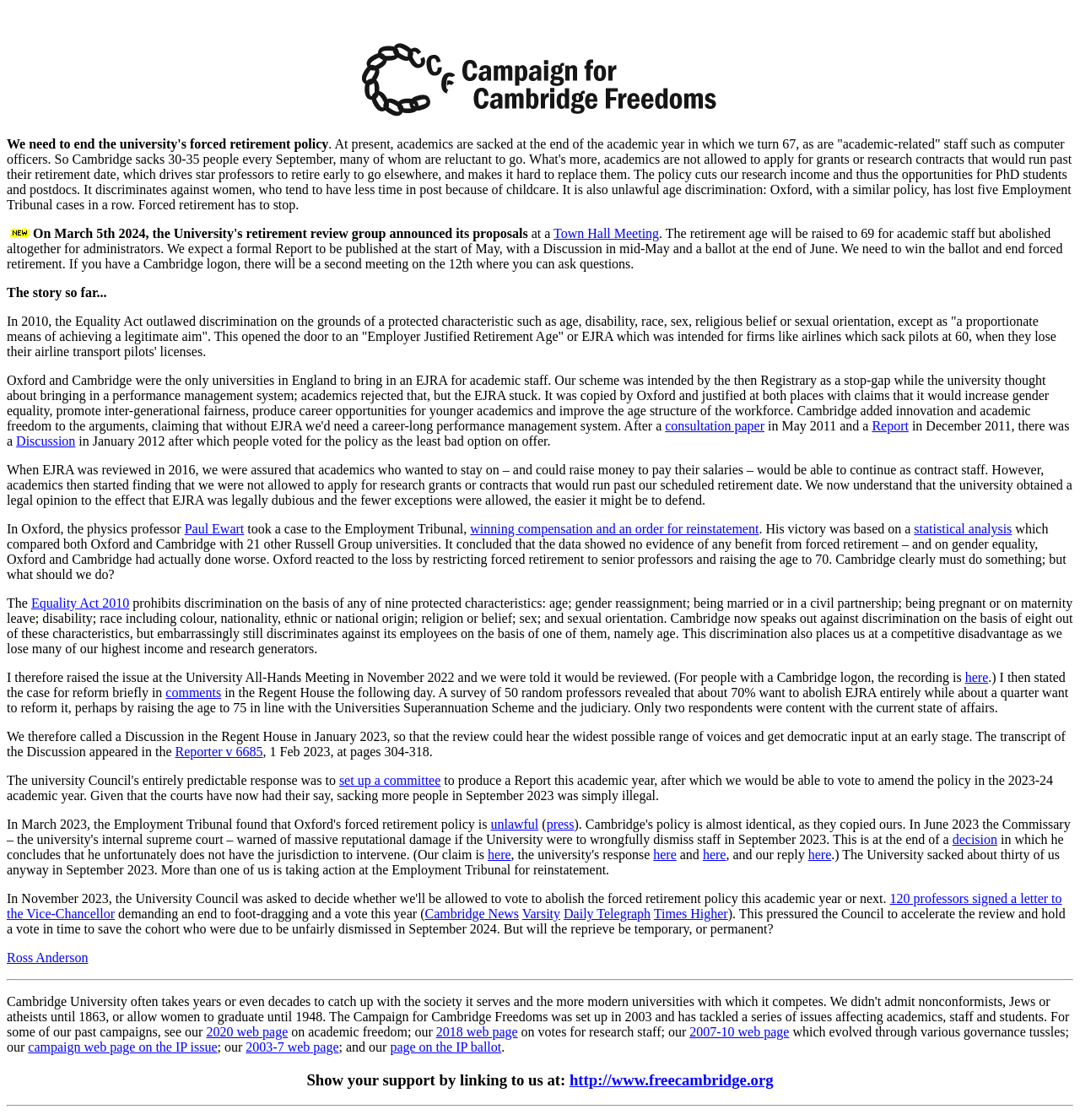Calculate the bounding box coordinates of the UI element given the description: "2007-10 web page".

[0.638, 0.915, 0.731, 0.928]